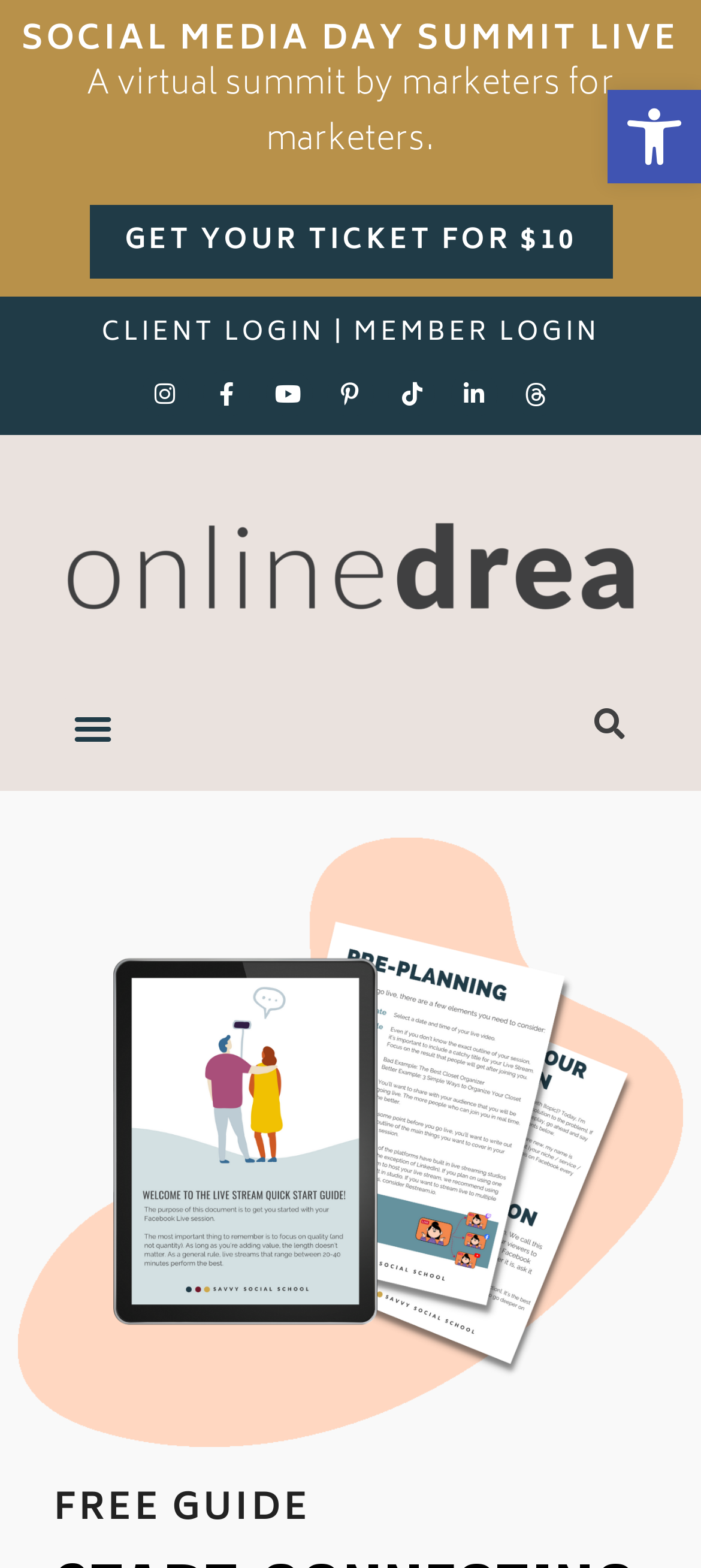What social media platforms are linked on the webpage?
Please provide a comprehensive answer based on the details in the screenshot.

I found the answer by looking at the links in the header section, which include icons and text for various social media platforms, including Instagram, Facebook, Youtube, Pinterest, Tiktok, and Linkedin.